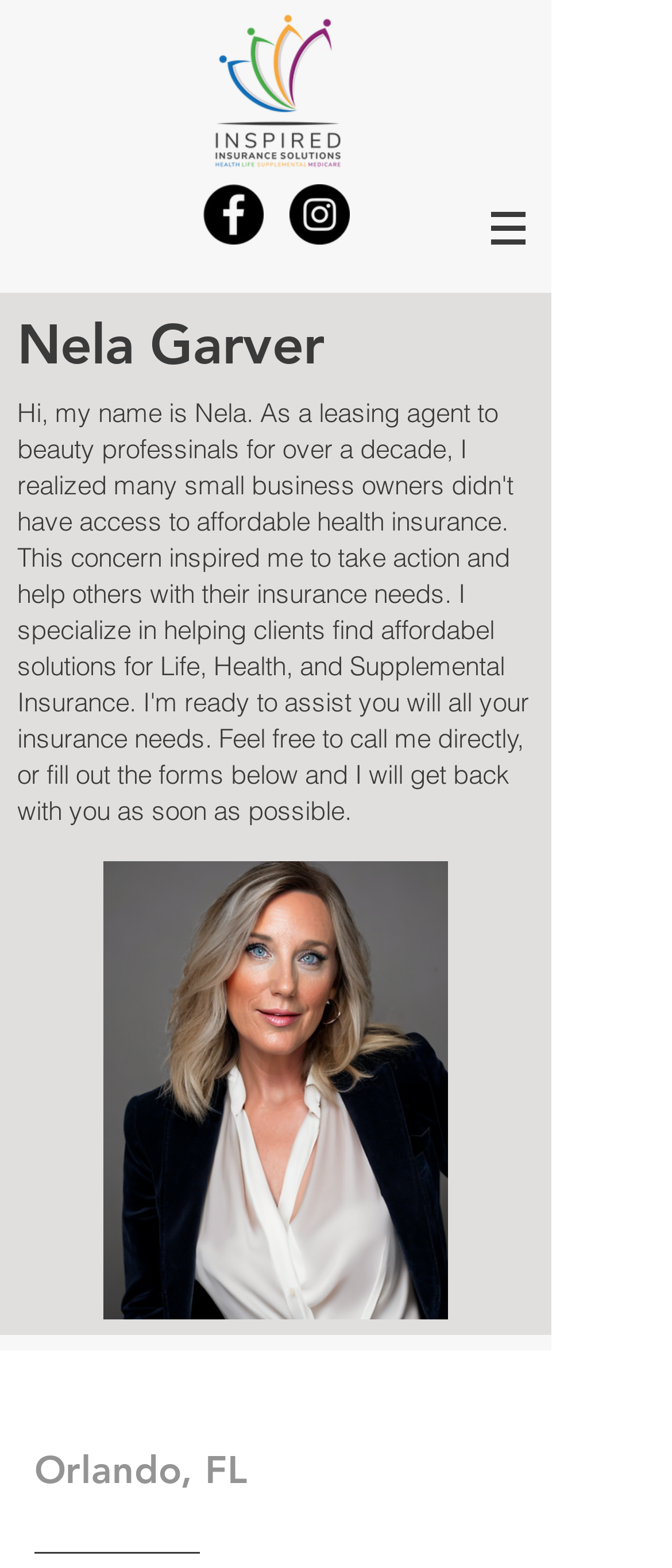Is there a navigation menu on the page?
Deliver a detailed and extensive answer to the question.

I found a navigation element on the page, which is a button with a popup menu, indicating that there is a navigation menu available.